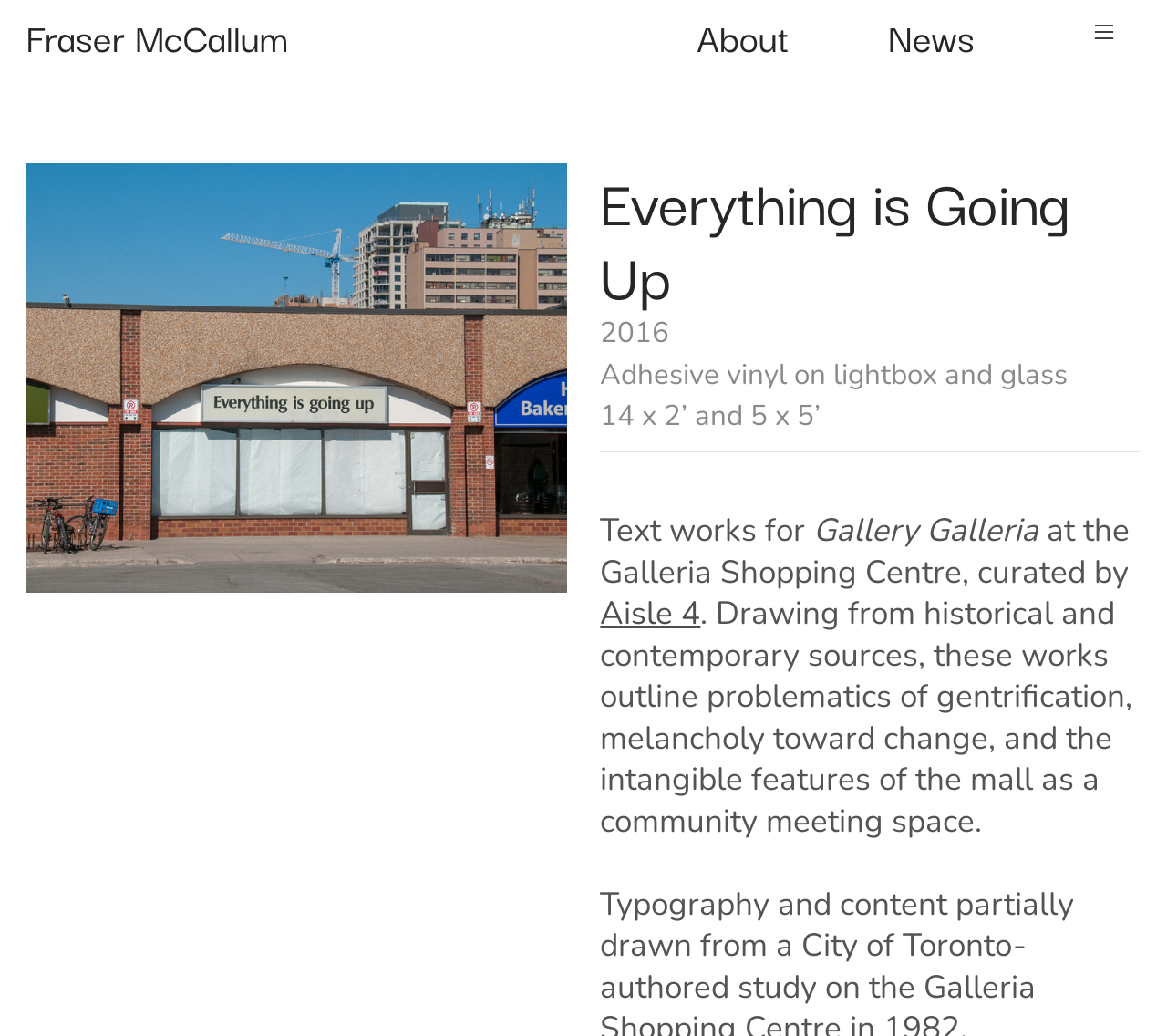Provide a brief response in the form of a single word or phrase:
What is the size of the artwork?

14 x 2’ and 5 x 5’